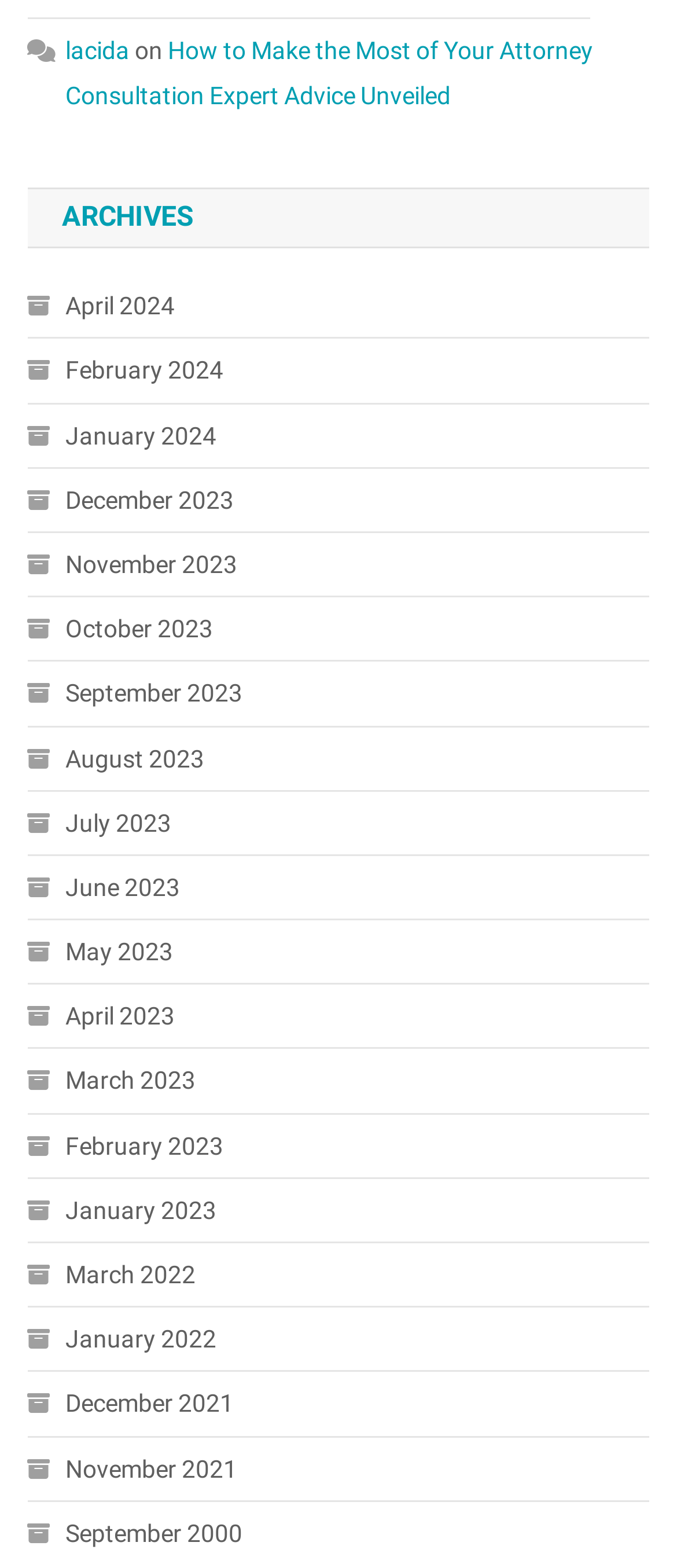Using floating point numbers between 0 and 1, provide the bounding box coordinates in the format (top-left x, top-left y, bottom-right x, bottom-right y). Locate the UI element described here: September 2023

[0.04, 0.428, 0.358, 0.457]